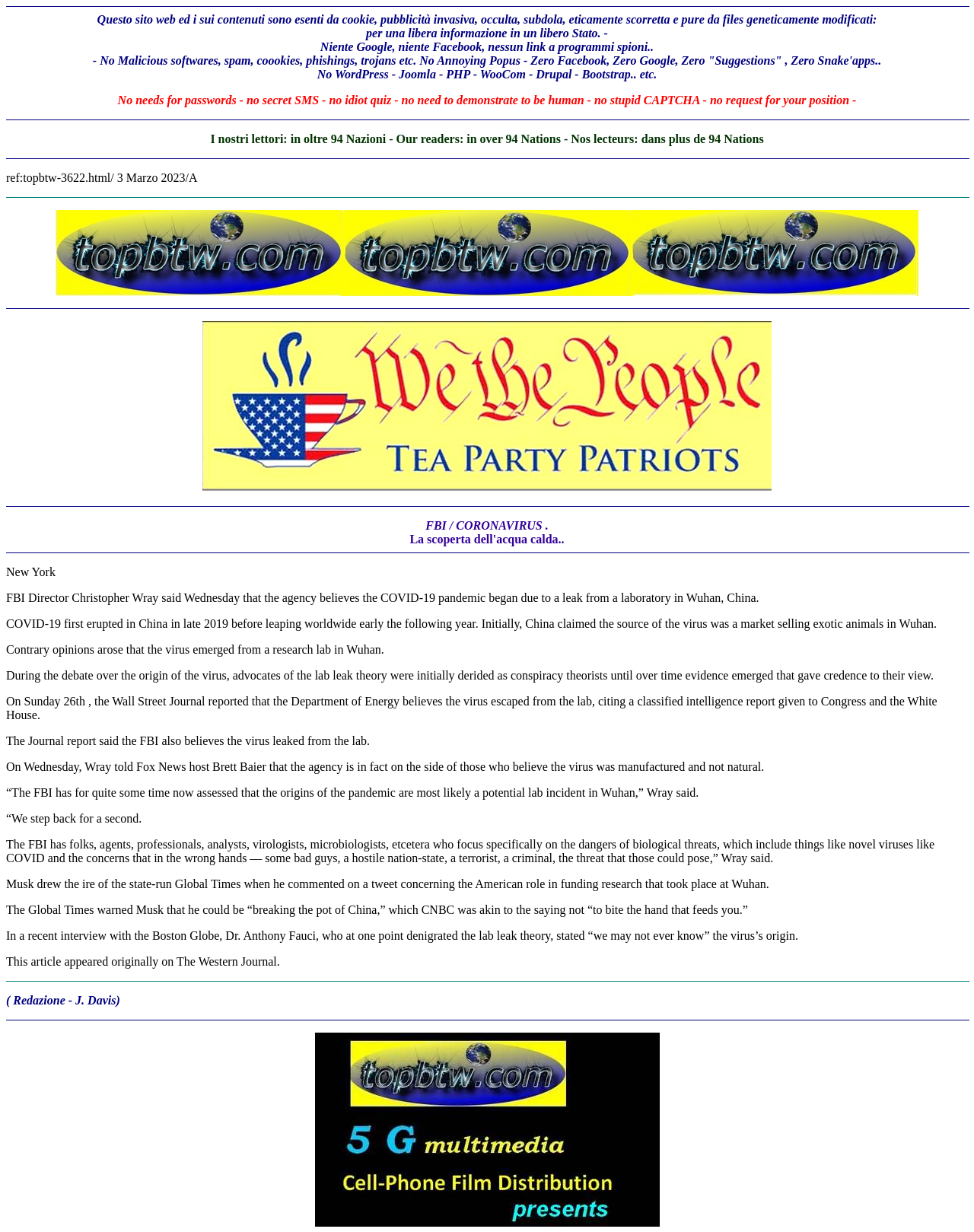Write an extensive caption that covers every aspect of the webpage.

The webpage is titled "Top Byte World Free Press" and has a horizontal separator at the top. Below the separator, there is a statement about the website being free from cookies, invasive ads, and malicious software. This statement is followed by a series of horizontal separators, dividing the page into sections.

The first section contains a series of static text elements, each describing the website's philosophy and features, such as the absence of Google, Facebook, and other tracking software. These text elements are positioned in the middle of the page, with some indentation to indicate a hierarchical structure.

The next section is separated by a horizontal separator and contains a static text element stating the website's readership in over 94 nations. Below this, there is another horizontal separator, followed by a static text element with a reference to an article and a date.

The page then features two images, one below the other, taking up most of the page's width. These images are separated by a horizontal separator.

The next section is dedicated to an article about the FBI and the COVID-19 pandemic. The article's title, "FBI / CORONAVIRUS," is positioned in the middle of the page, followed by a series of static text elements that make up the article's content. The text elements are positioned in a linear fashion, with some indentation to indicate a hierarchical structure. The article discusses the FBI's belief that the COVID-19 pandemic originated from a laboratory in Wuhan, China.

The article is followed by a series of horizontal separators, dividing the page into sections. The final section contains a static text element with the article's source, "The Western Journal," and a horizontal separator below it. The page ends with an image at the bottom, taking up most of the page's width.